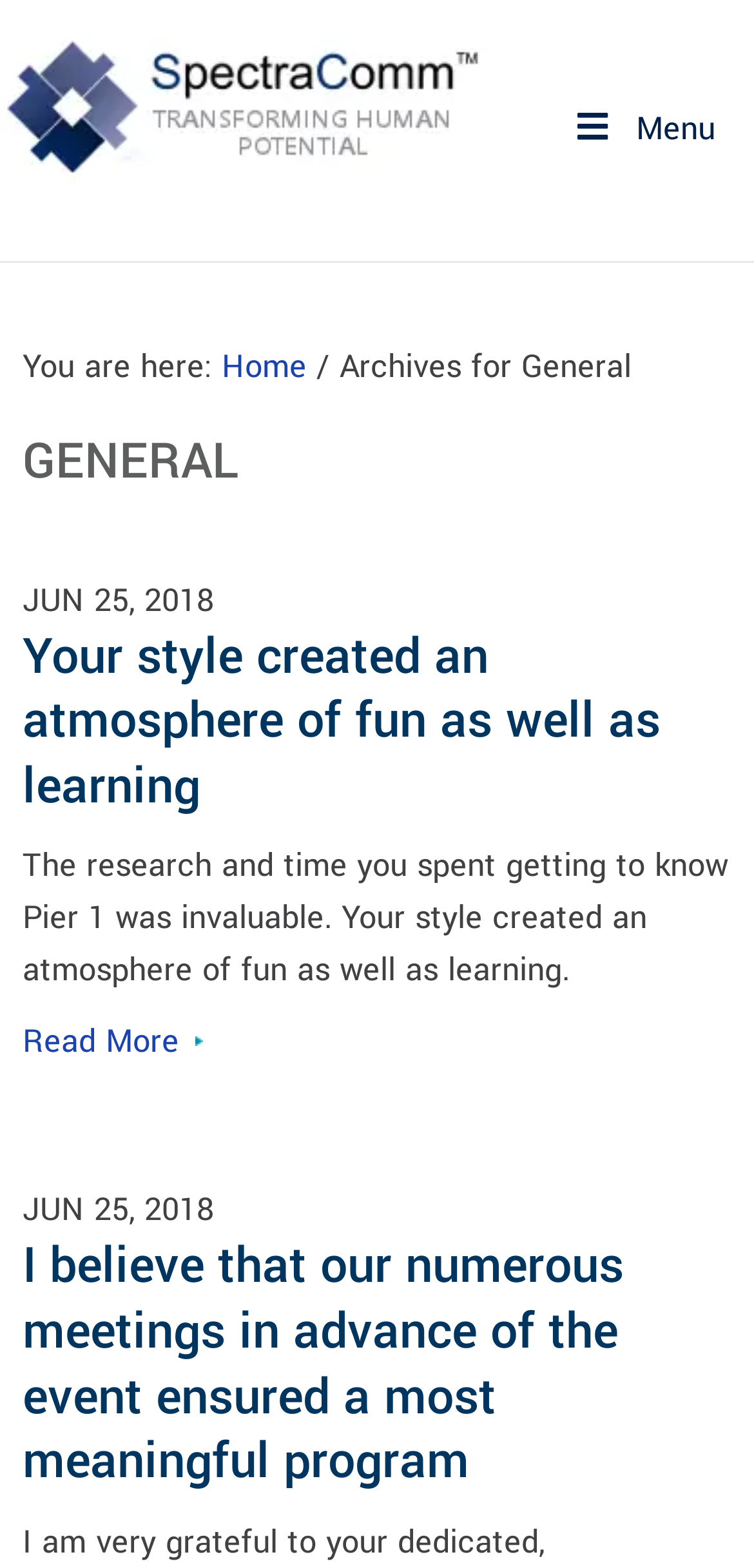What is the category of the current page?
Answer the question with a single word or phrase derived from the image.

General Archives